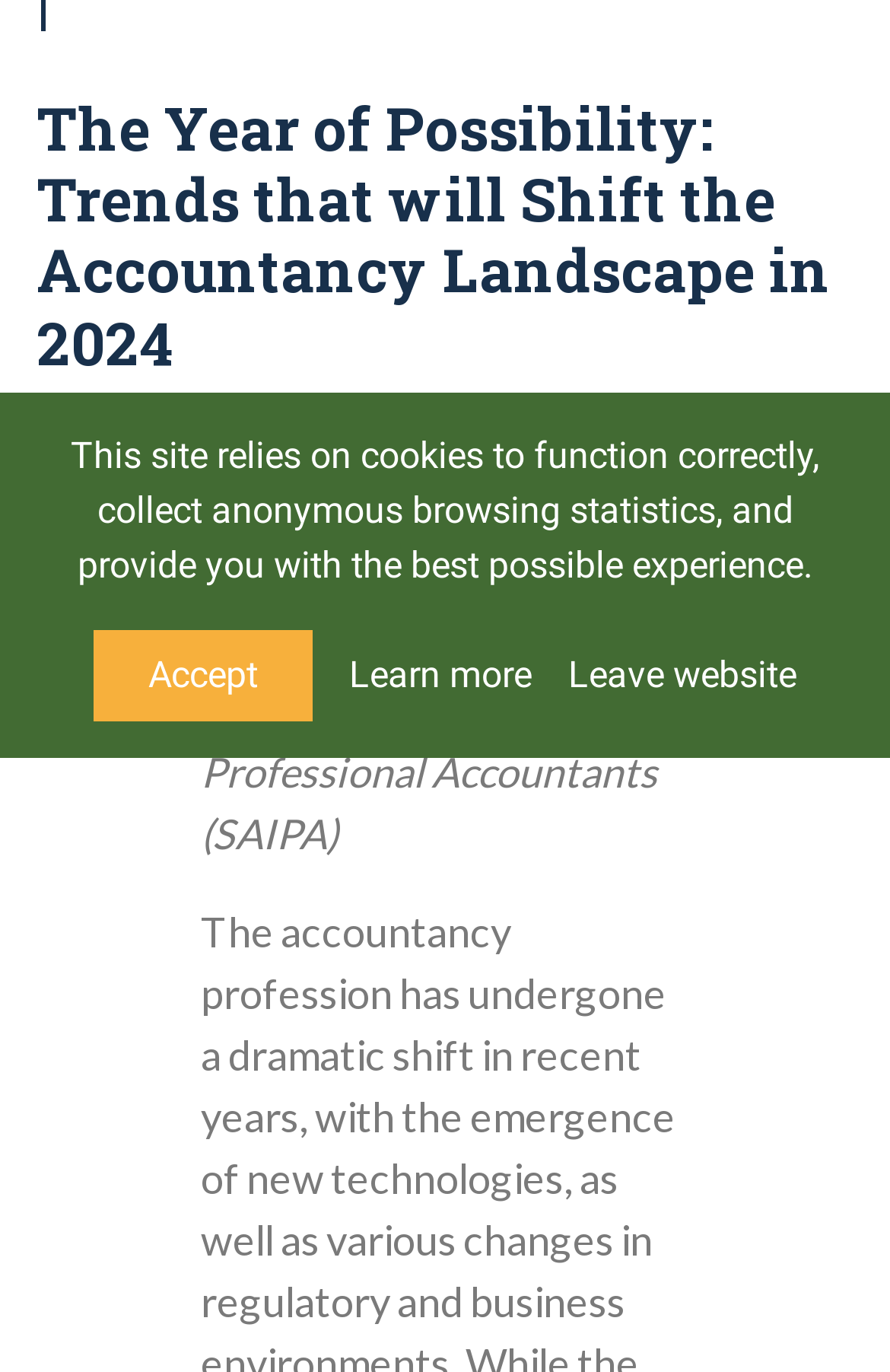Using the element description: "Accept", determine the bounding box coordinates. The coordinates should be in the format [left, top, right, bottom], with values between 0 and 1.

[0.105, 0.459, 0.351, 0.526]